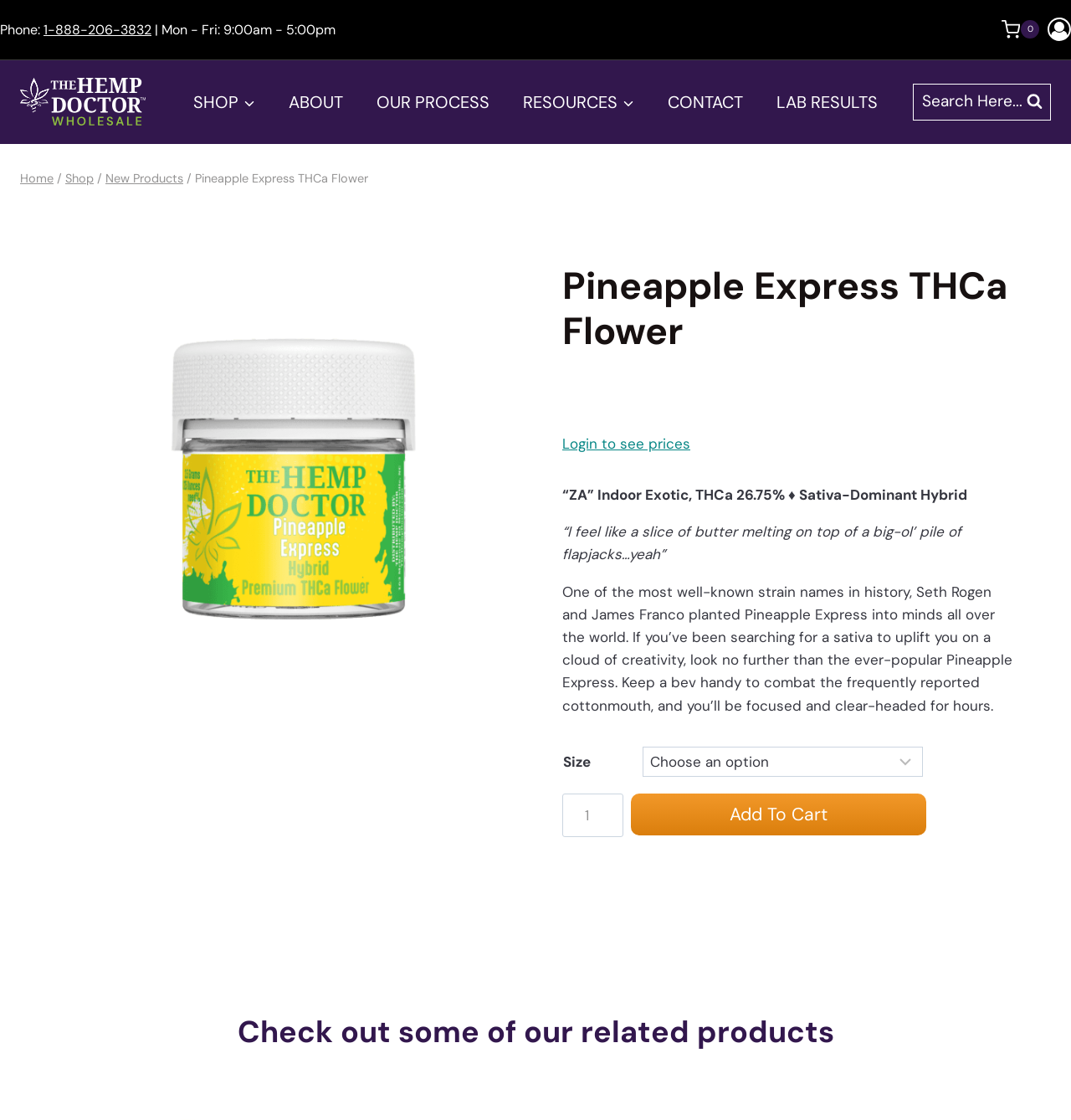Identify the bounding box coordinates of the section that should be clicked to achieve the task described: "View shopping cart".

[0.935, 0.018, 0.97, 0.035]